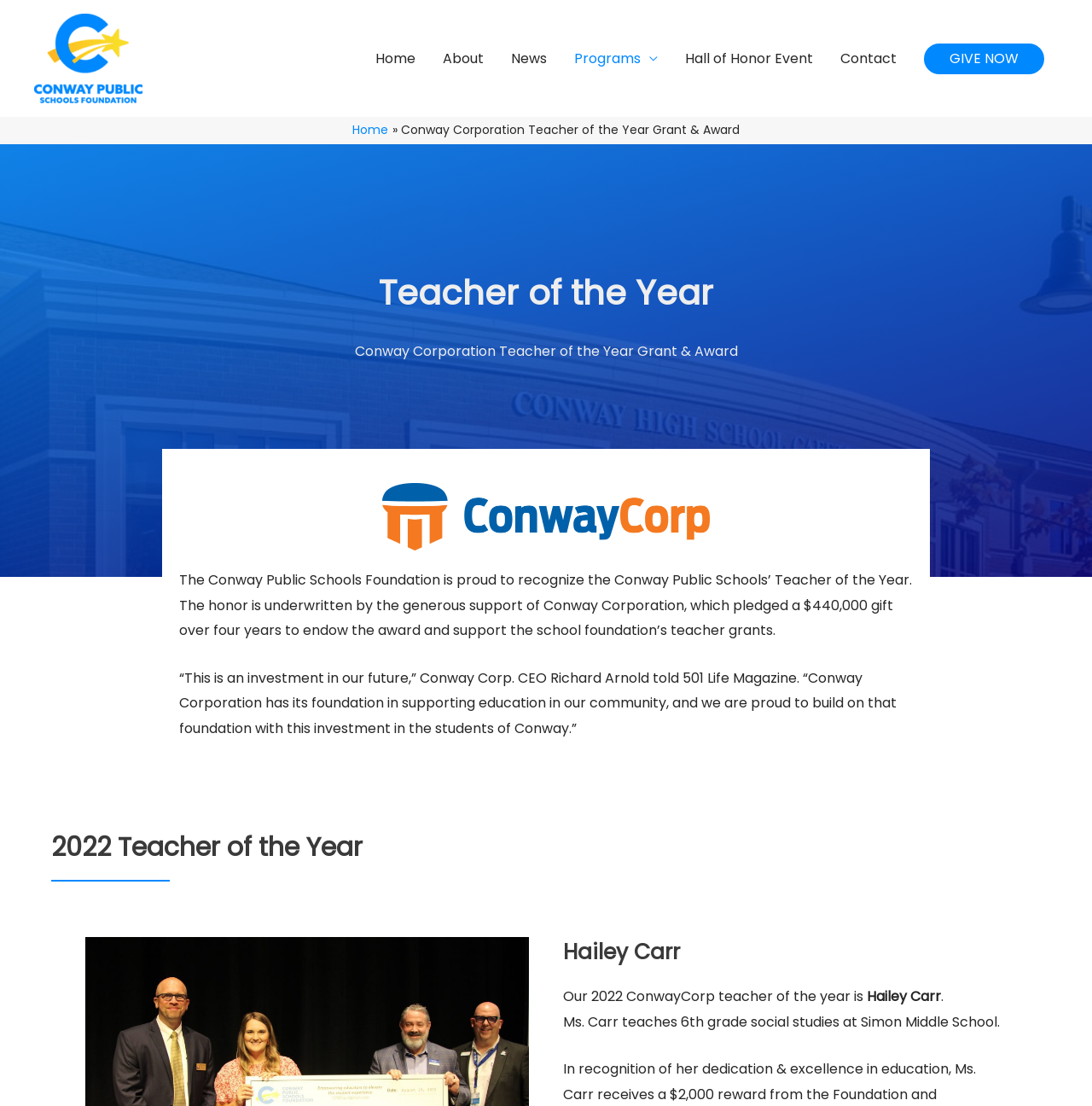Pinpoint the bounding box coordinates of the clickable element to carry out the following instruction: "search for something."

None